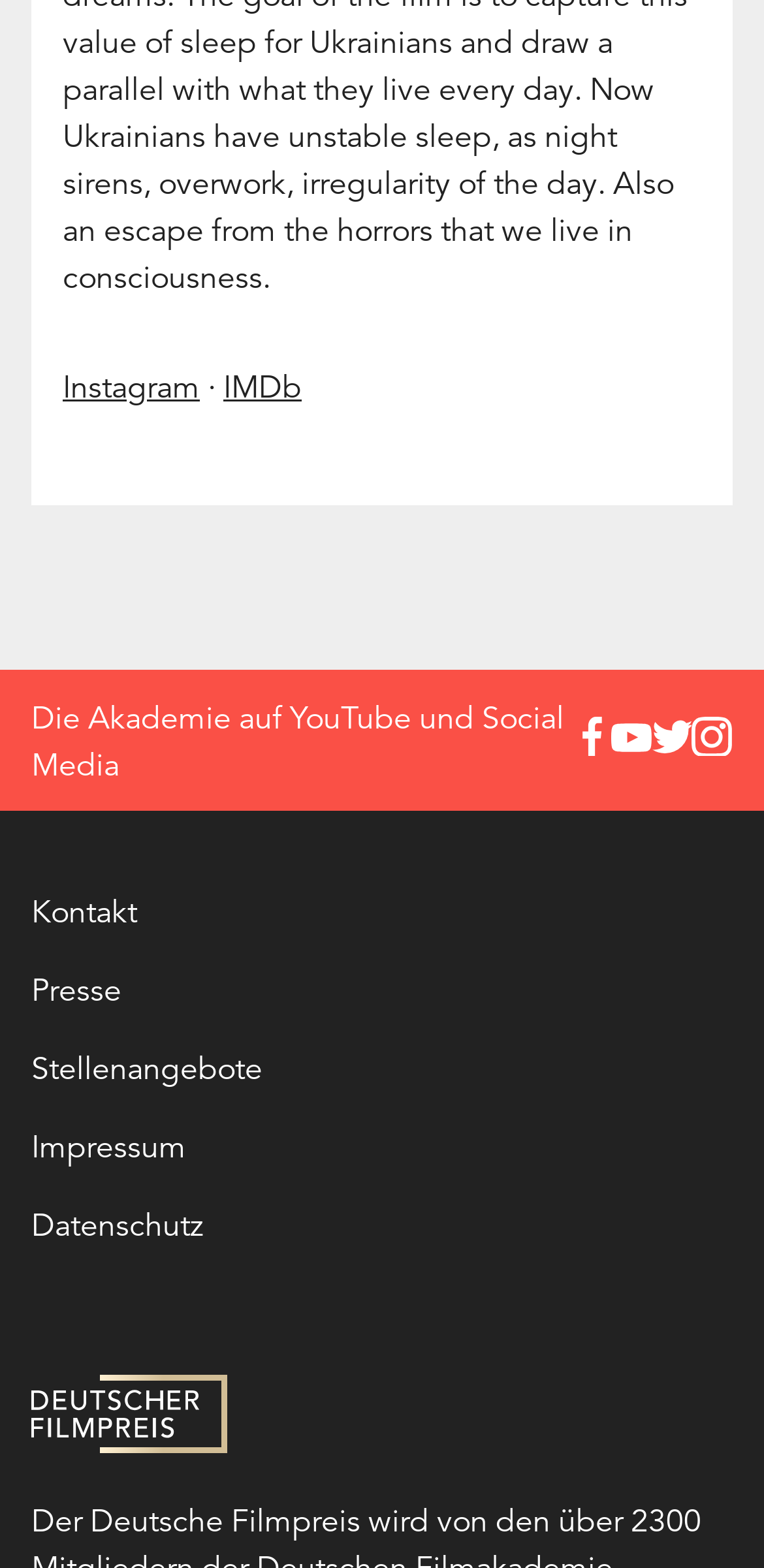What is the last link in the footer section?
Based on the visual information, provide a detailed and comprehensive answer.

I looked at the links in the footer section, which are 'Kontakt', 'Presse', 'Stellenangebote', 'Impressum', and 'Datenschutz', and determined that 'Datenschutz' is the last one.